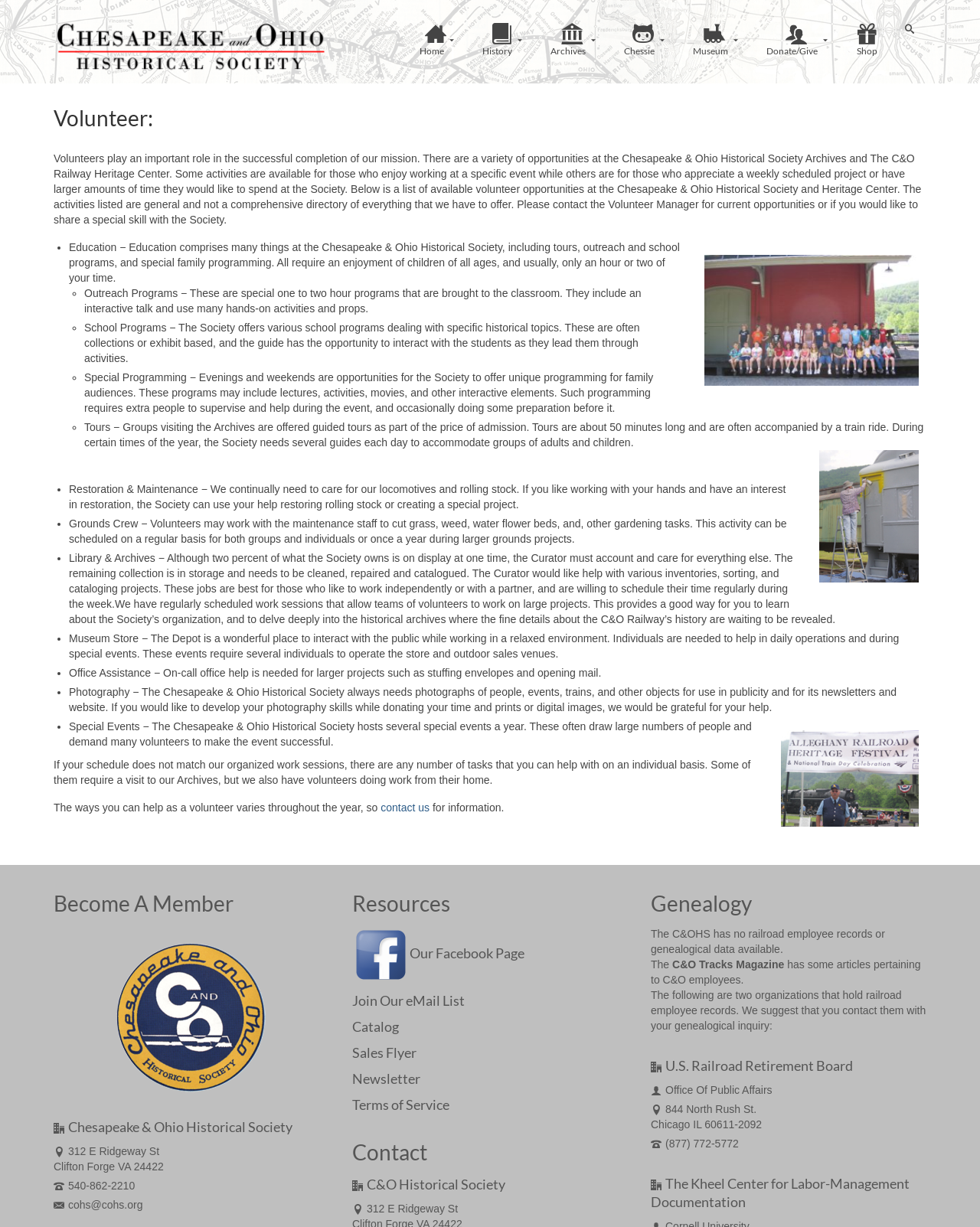Provide a thorough summary of the webpage.

The webpage is about volunteering opportunities at the C&O Historical Society. At the top, there is a navigation menu with links to different sections of the website, including "Home", "History", "Archives", "Chessie", "Museum", "Donate/Give", and "Shop". 

Below the navigation menu, there is a main section that explains the importance of volunteering at the C&O Historical Society. The text describes the various opportunities available, including education, outreach programs, school programs, special programming, tours, restoration and maintenance, grounds crew, library and archives, museum store, office assistance, photography, and special events.

The volunteering opportunities are listed in a bulleted format, with each item accompanied by a brief description of the task. There are also several images scattered throughout the list, likely showing volunteers in action.

At the bottom of the page, there are several complementary sections. One section is dedicated to becoming a member of the C&O Historical Society, with a link to a membership page. Another section features the society's logo and contact information, including address, phone number, and email. 

There is also a "Resources" section that provides links to the society's Facebook page, email list, catalog, sales flyer, newsletter, and terms of service. Additionally, there is a "Genealogy" section that notes that the society does not have railroad employee records or genealogical data available, but suggests that the C&O Tracks Magazine may have some relevant articles.